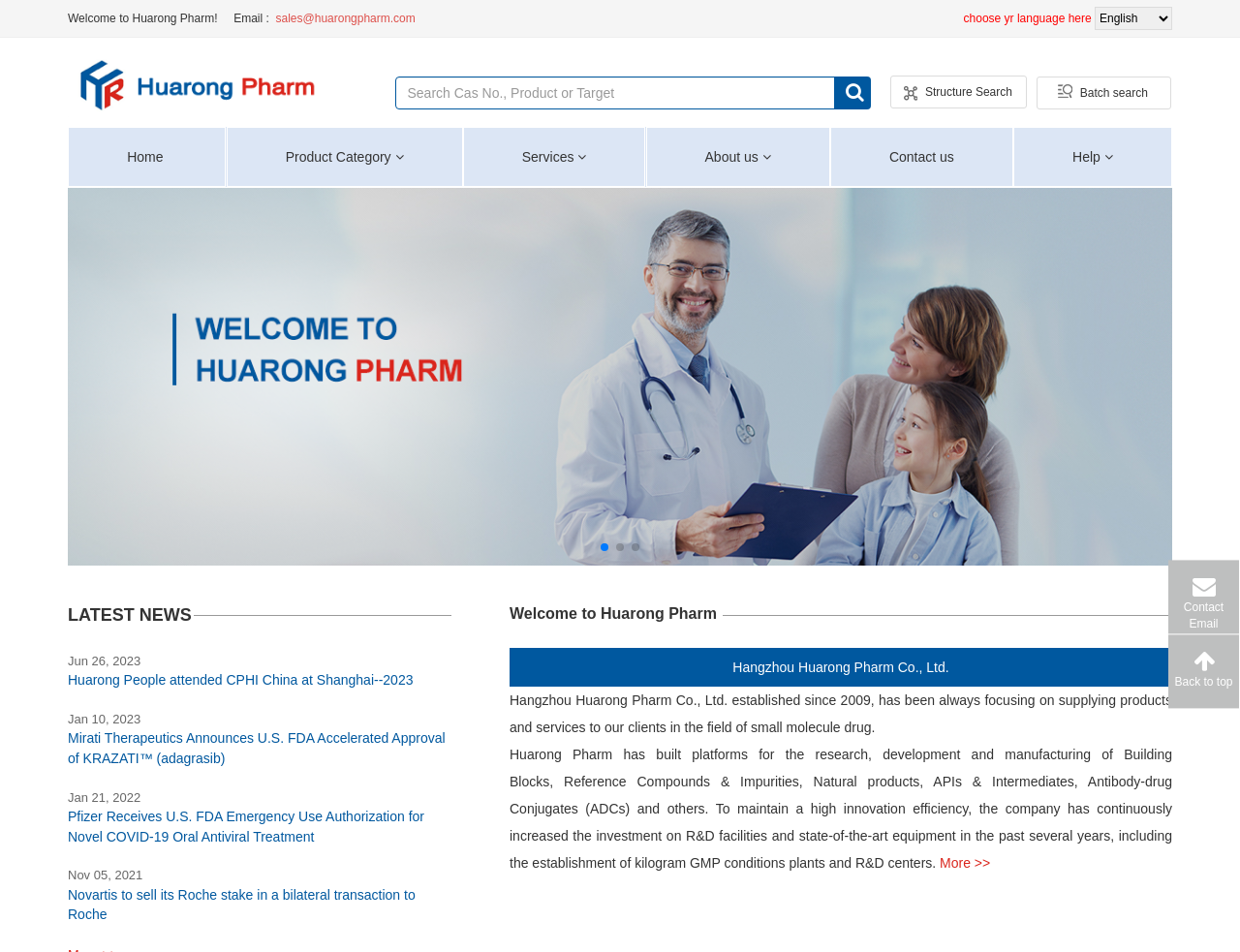Specify the bounding box coordinates of the element's region that should be clicked to achieve the following instruction: "Contact us". The bounding box coordinates consist of four float numbers between 0 and 1, in the format [left, top, right, bottom].

[0.67, 0.134, 0.816, 0.195]